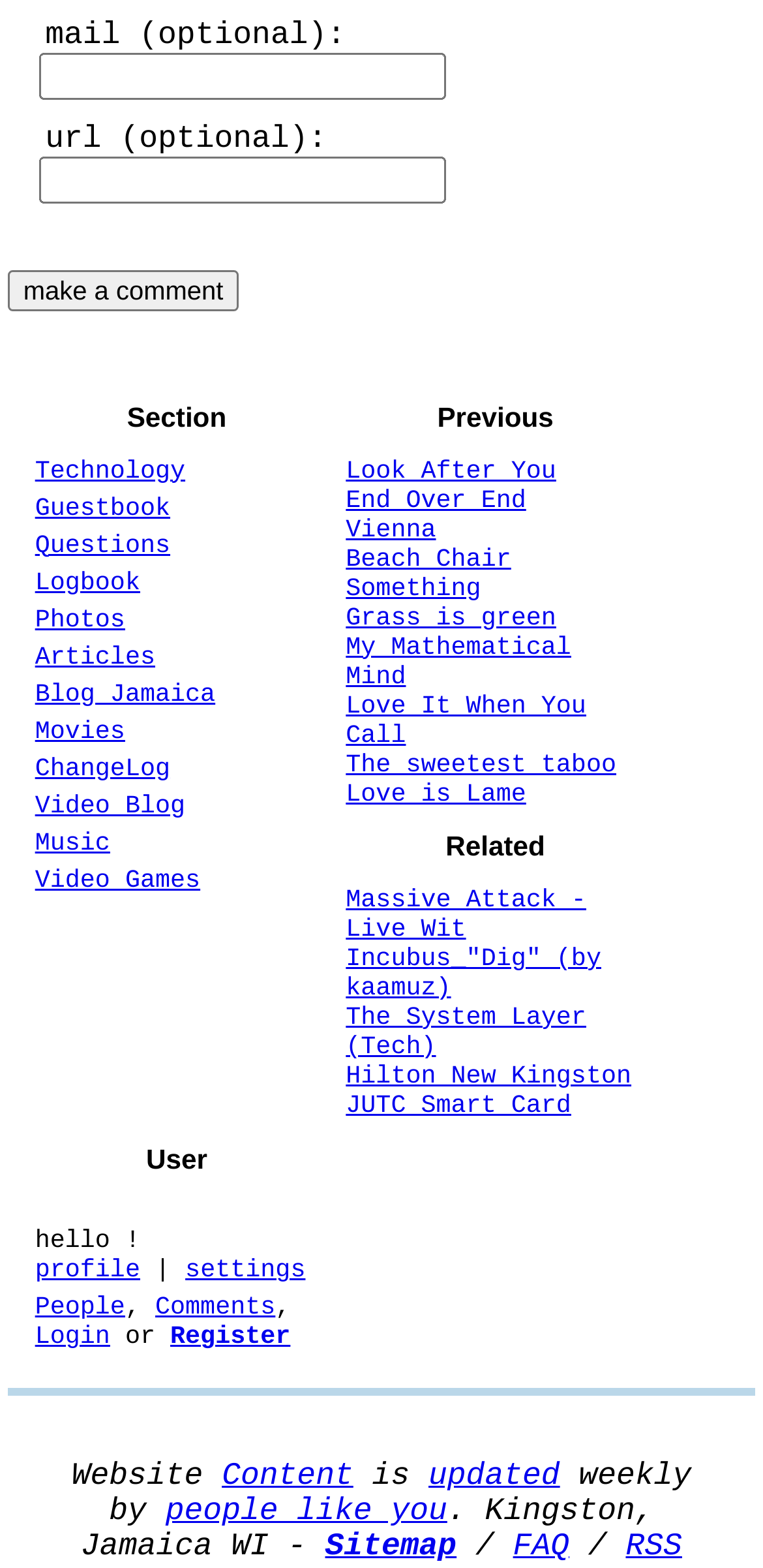What are the options available to users in the 'User' section?
Please use the image to deliver a detailed and complete answer.

The 'User' section on the webpage provides users with options to access their profile, settings, people, comments, and login or register if they are not already logged in.